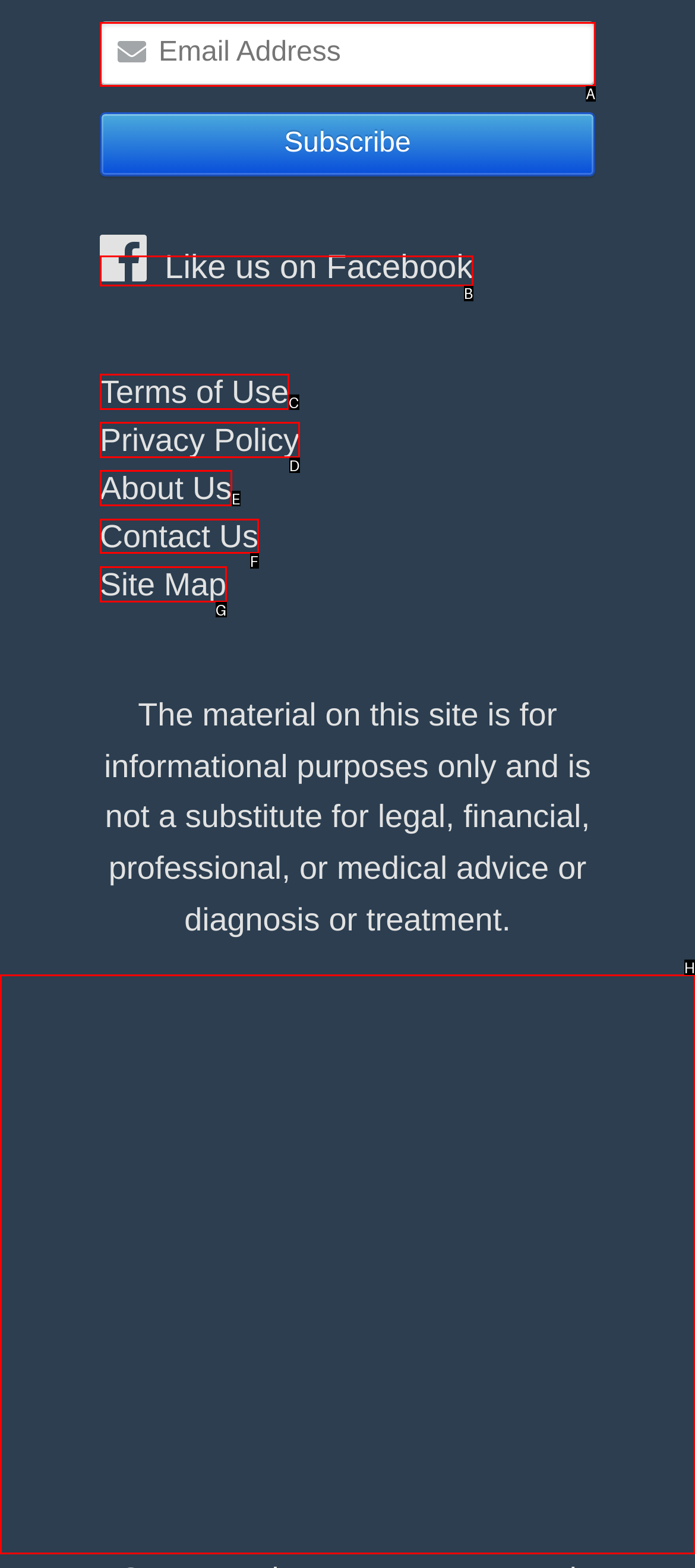Select the appropriate HTML element to click on to finish the task: Contact Us.
Answer with the letter corresponding to the selected option.

F